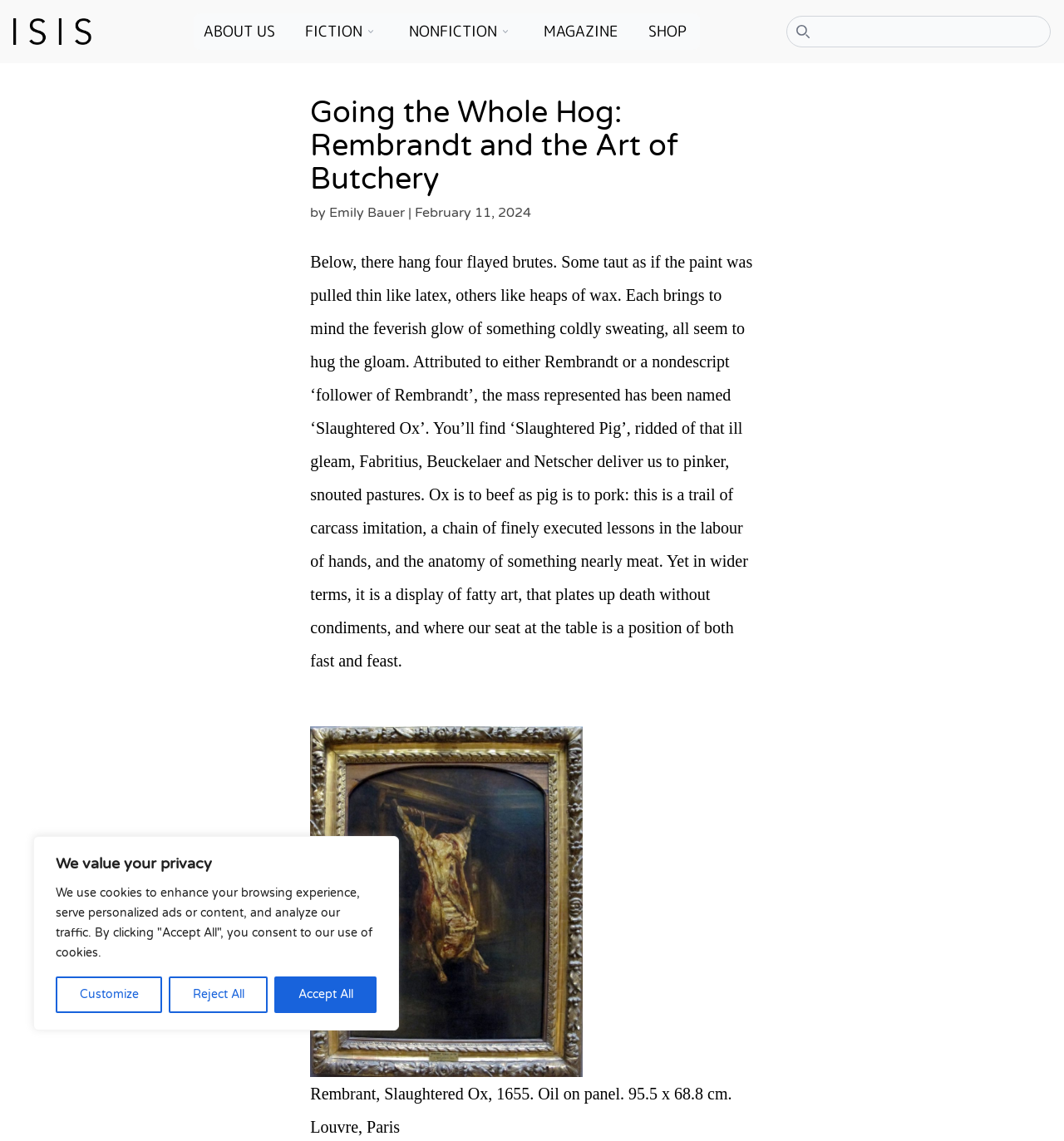What is the material of the artwork?
Examine the webpage screenshot and provide an in-depth answer to the question.

The material of the artwork is 'Oil on panel' as mentioned in the text 'Rembrant, Slaughtered Ox, 1655. Oil on panel. 95.5 x 68.8 cm. Louvre, Paris'.